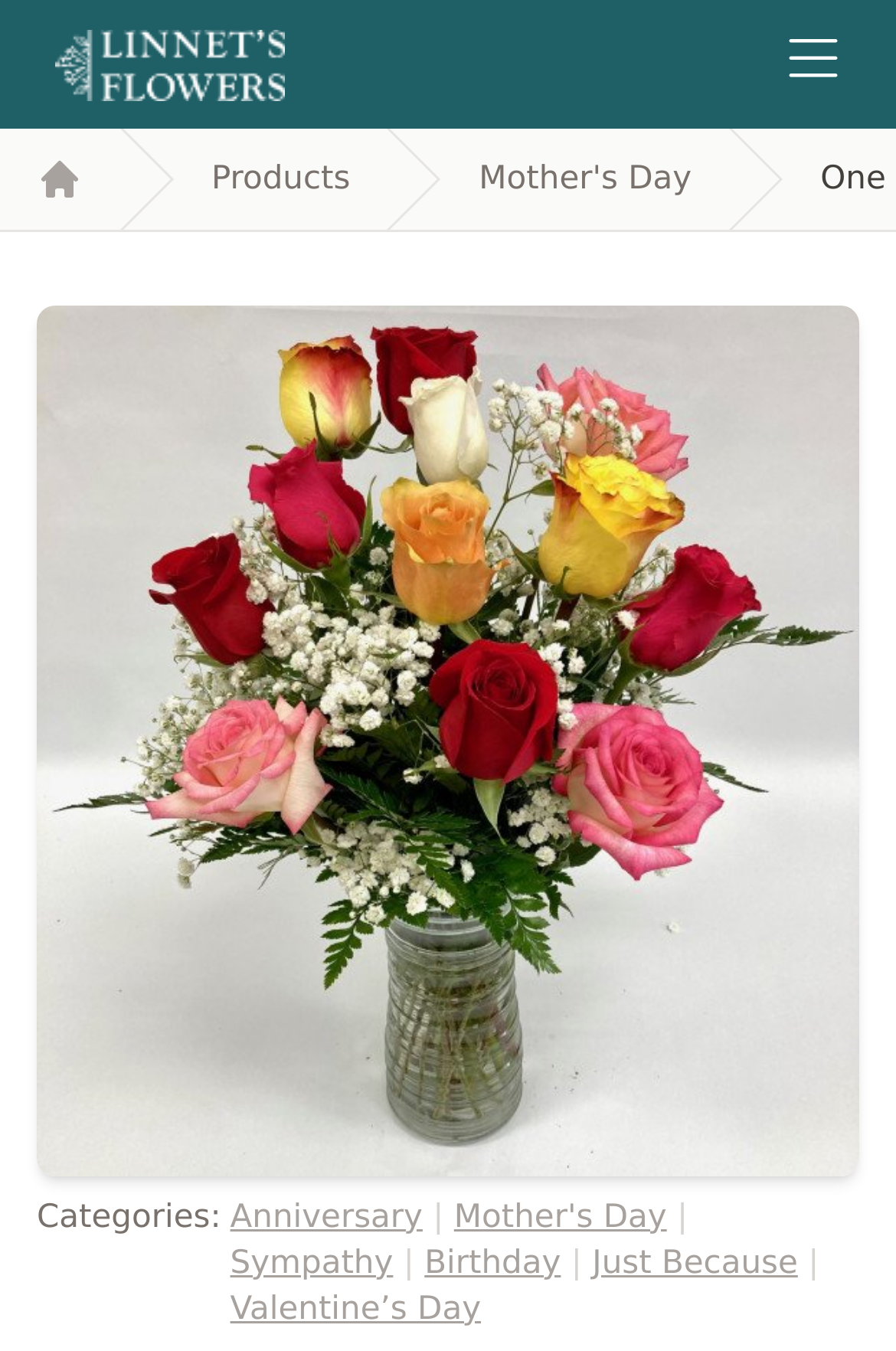Illustrate the webpage thoroughly, mentioning all important details.

This webpage is about Linnets Flowers, specifically showcasing one dozen mixed roses. At the top left, there is a link to the Linnets Flowers homepage, accompanied by a small logo image. On the opposite side, at the top right, there is a button with no text. 

Below the top section, a navigation bar labeled "Breadcrumb" spans the entire width of the page, containing three links: "Home", "Products", and "Mother's Day". 

The main content of the page features a large image of one dozen mixed roses in a clear glass vase, taking up most of the page's width and height. 

At the bottom left of the page, there is a heading "Categories:" followed by a list of links to various categories, including "Anniversary", "Mother's Day", "Sympathy", "Birthday", "Just Because", and "Valentine’s Day". Each category link is separated by a vertical bar.